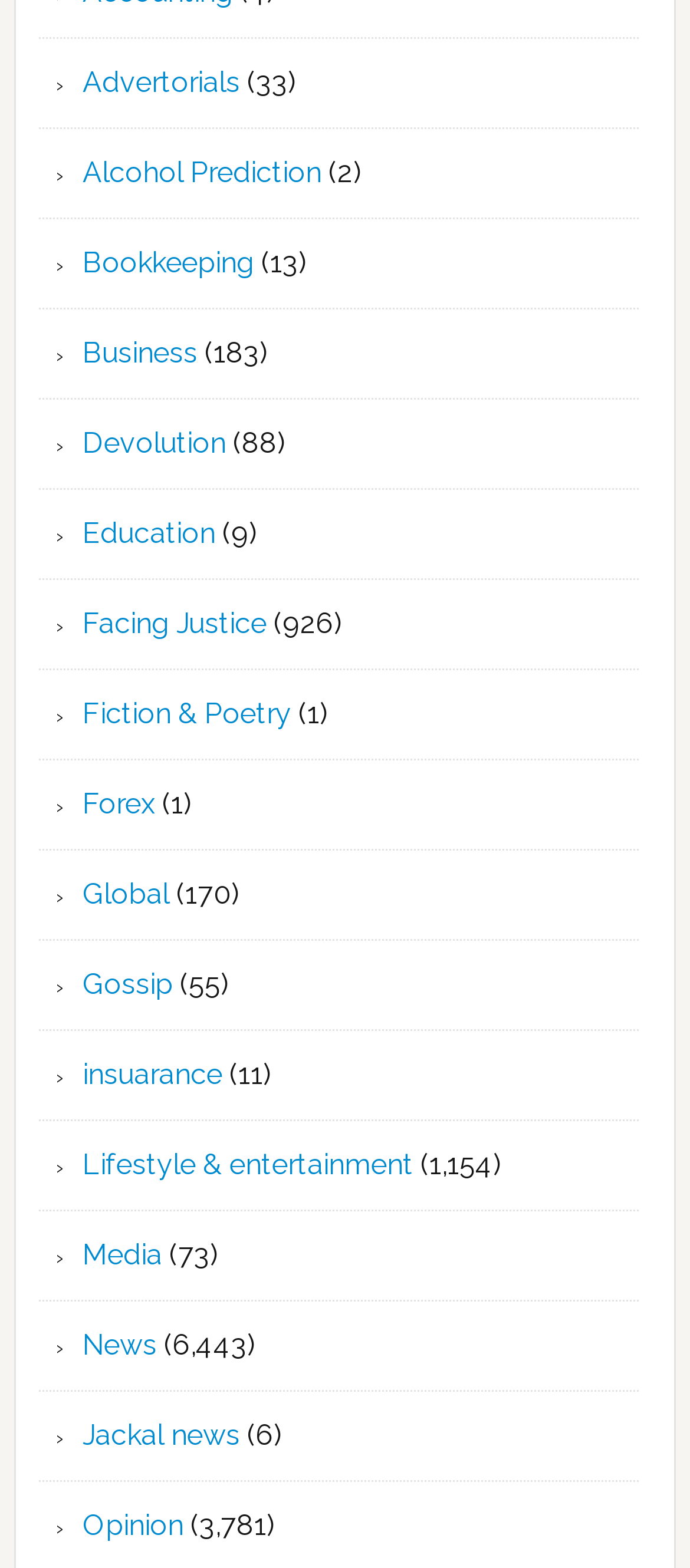Please identify the bounding box coordinates of the clickable region that I should interact with to perform the following instruction: "Visit the Business page". The coordinates should be expressed as four float numbers between 0 and 1, i.e., [left, top, right, bottom].

[0.12, 0.214, 0.287, 0.235]